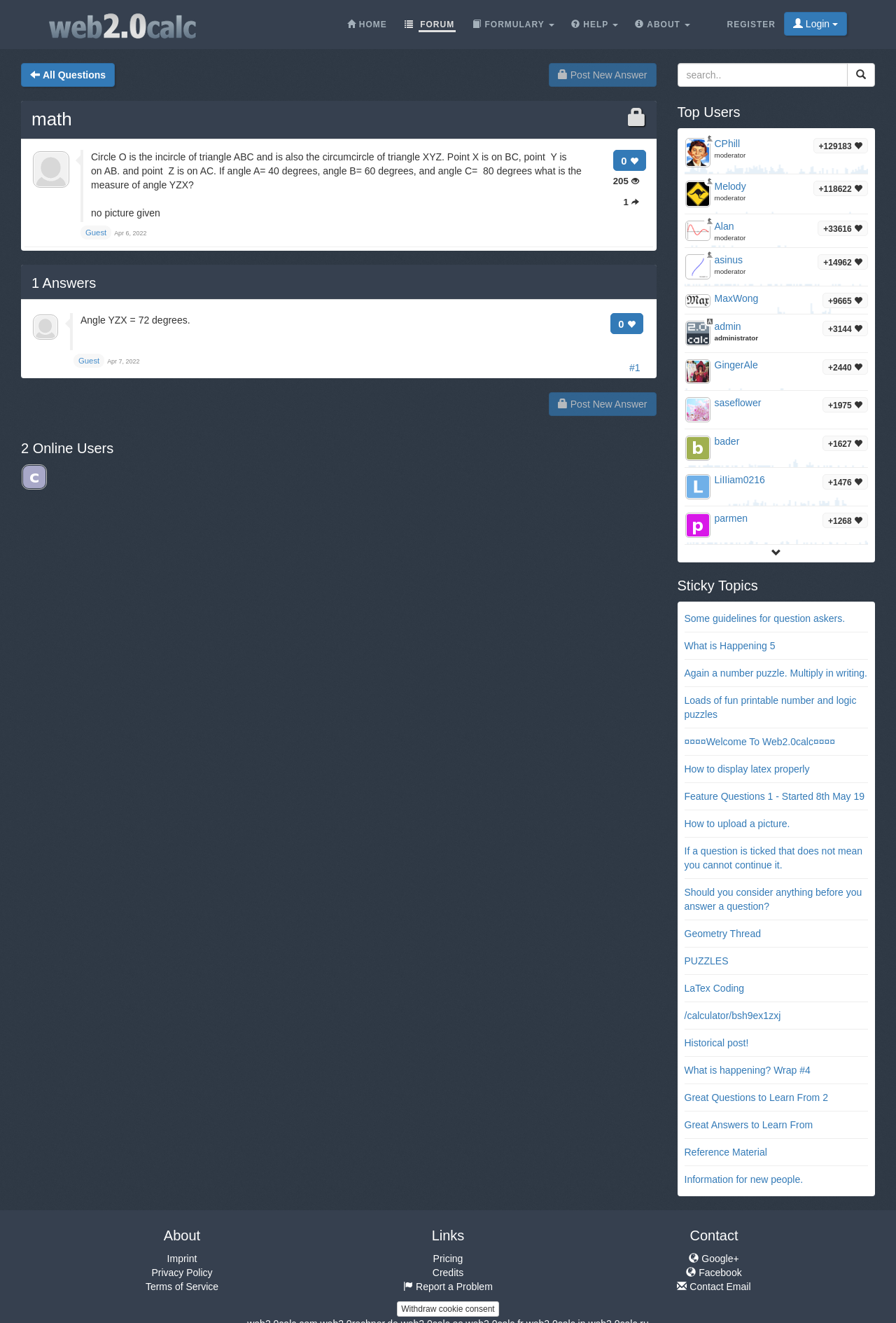Identify the bounding box coordinates for the UI element described as: "Geometry Thread". The coordinates should be provided as four floats between 0 and 1: [left, top, right, bottom].

[0.764, 0.701, 0.849, 0.71]